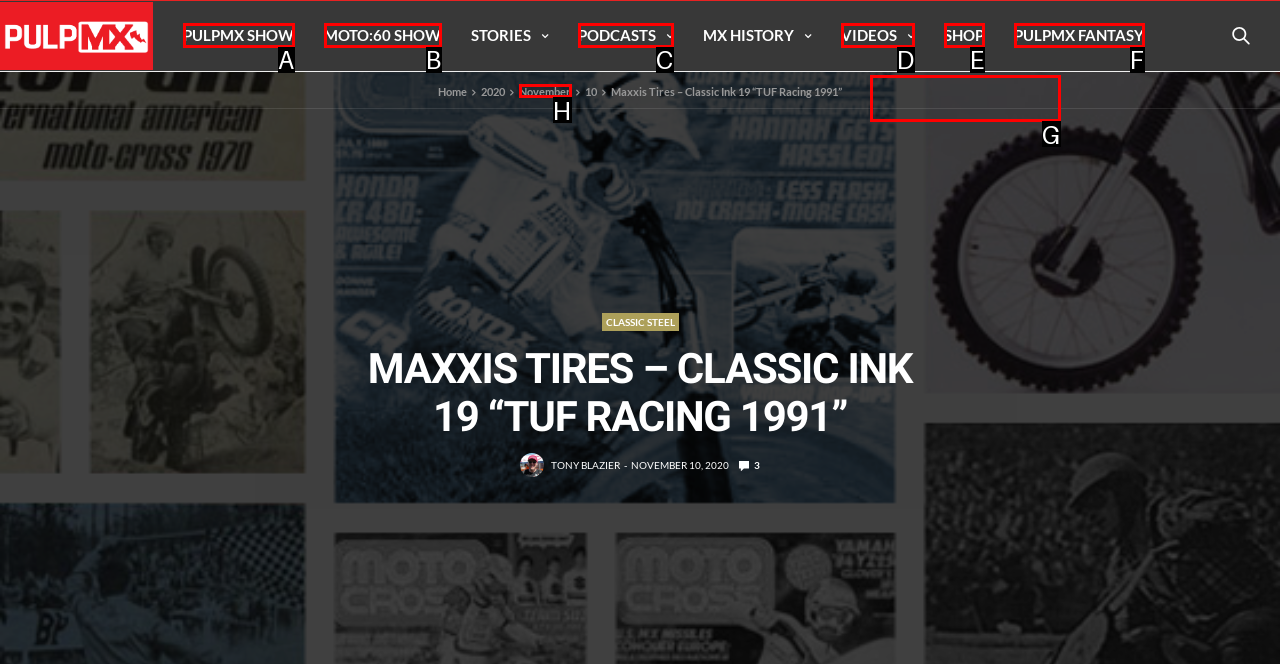Which lettered UI element aligns with this description: Privacy Policy
Provide your answer using the letter from the available choices.

None